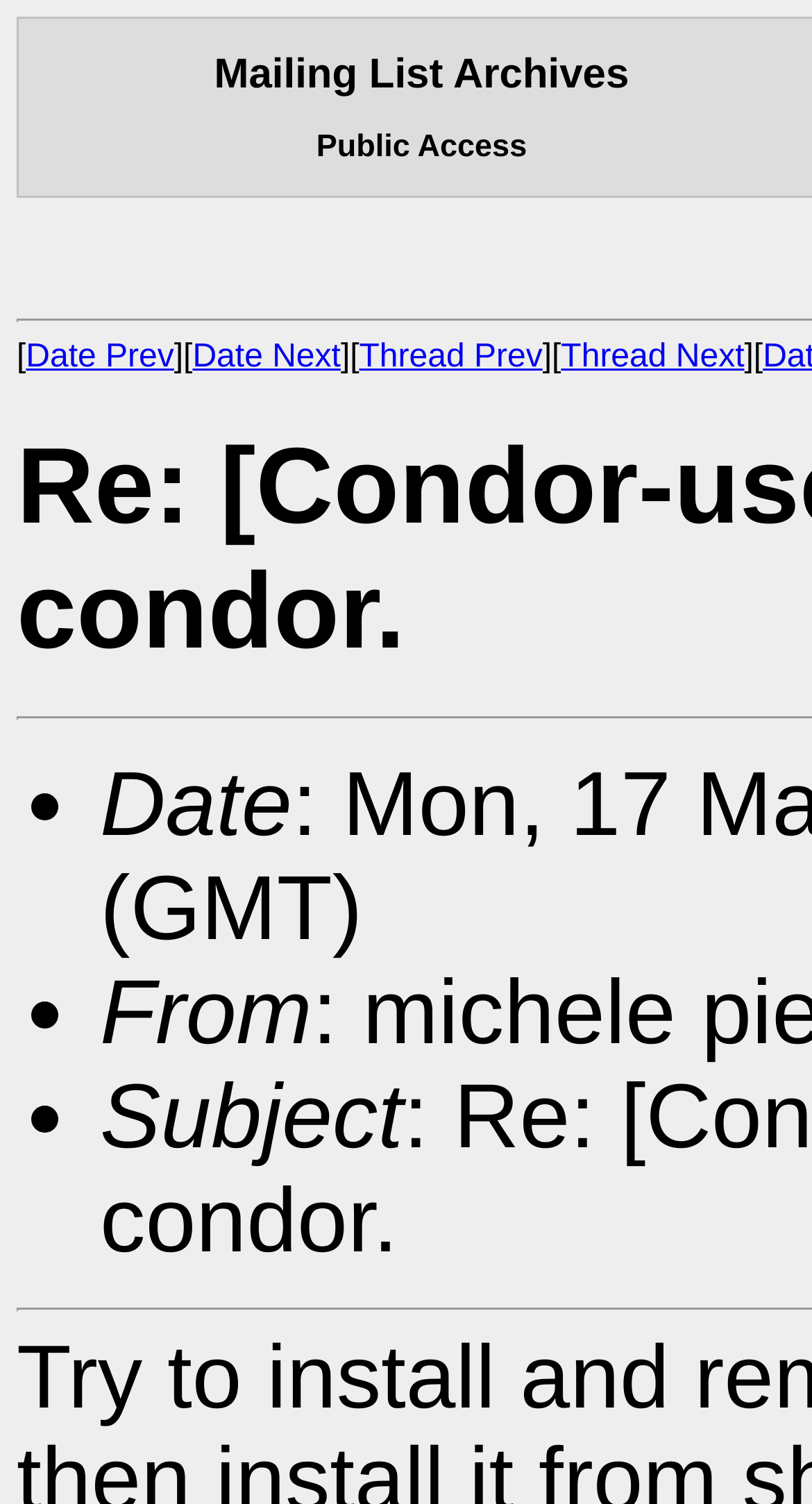What is the label next to the third list marker? Examine the screenshot and reply using just one word or a brief phrase.

Subject